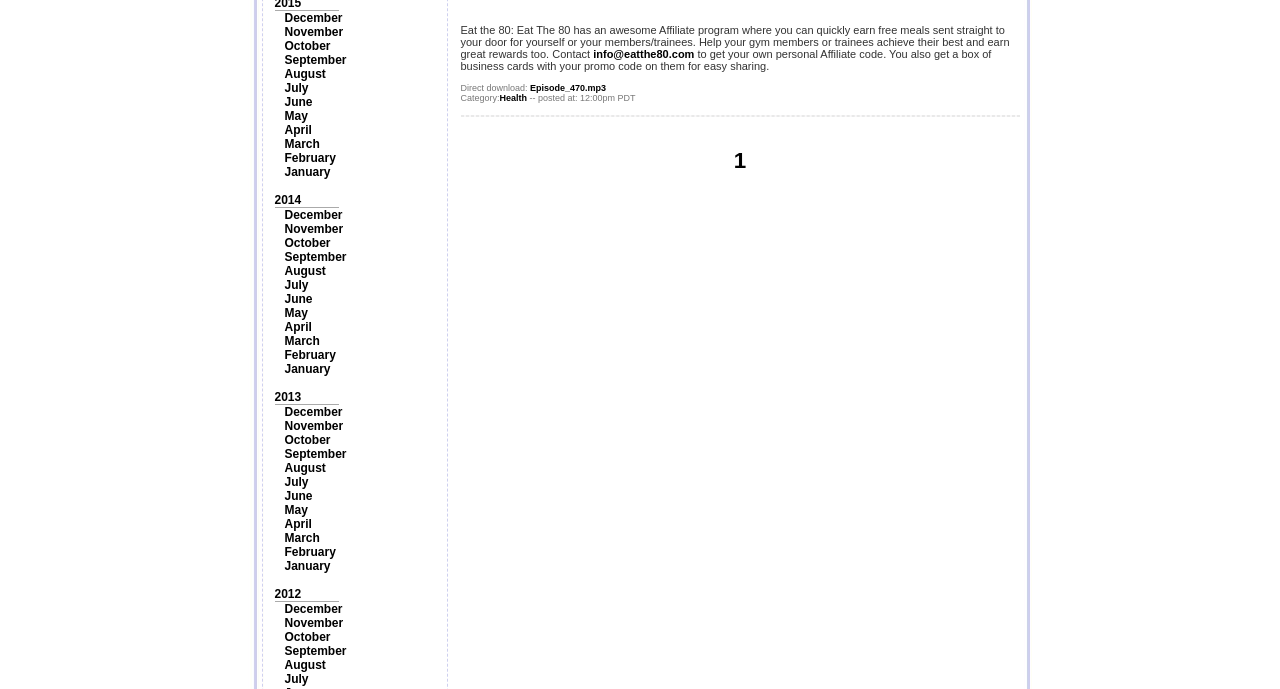Determine the bounding box coordinates of the section to be clicked to follow the instruction: "Click on December". The coordinates should be given as four float numbers between 0 and 1, formatted as [left, top, right, bottom].

[0.222, 0.016, 0.268, 0.036]